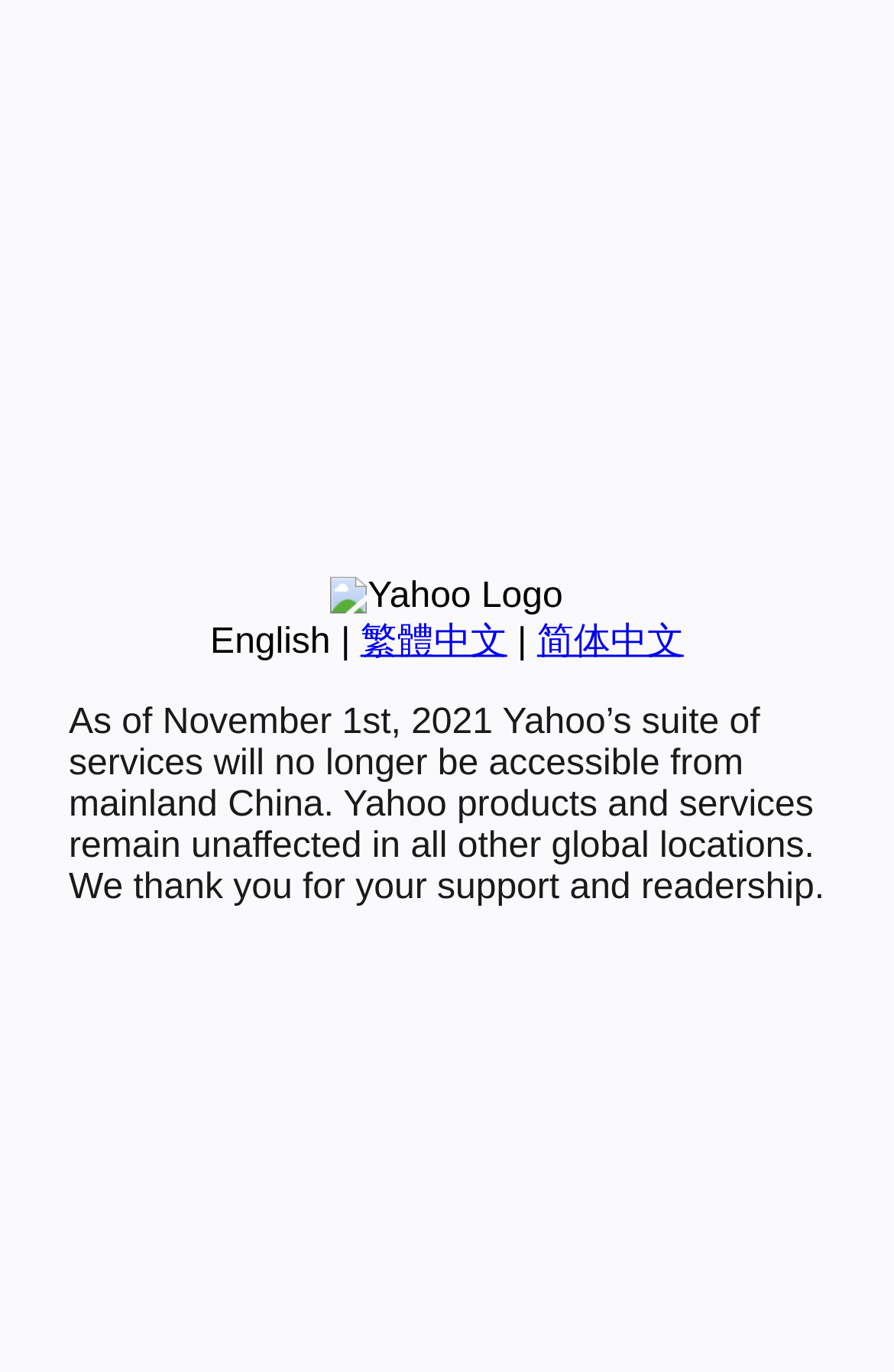Given the description Products and Supplies, predict the bounding box coordinates of the UI element. Ensure the coordinates are in the format (top-left x, top-left y, bottom-right x, bottom-right y) and all values are between 0 and 1.

None